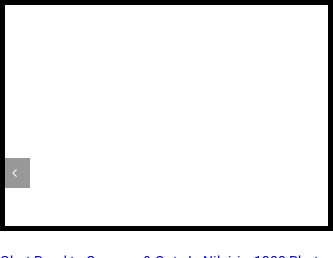What is the name of the hill in the background of the photograph?
Using the information from the image, provide a comprehensive answer to the question.

The photograph showcases the scenic view of Hornby Vellard, an iconic waterway in Mumbai, framed by the landscape of Cumballa Hill, illustrating the architectural and natural beauty of late 19th-century Bombay.